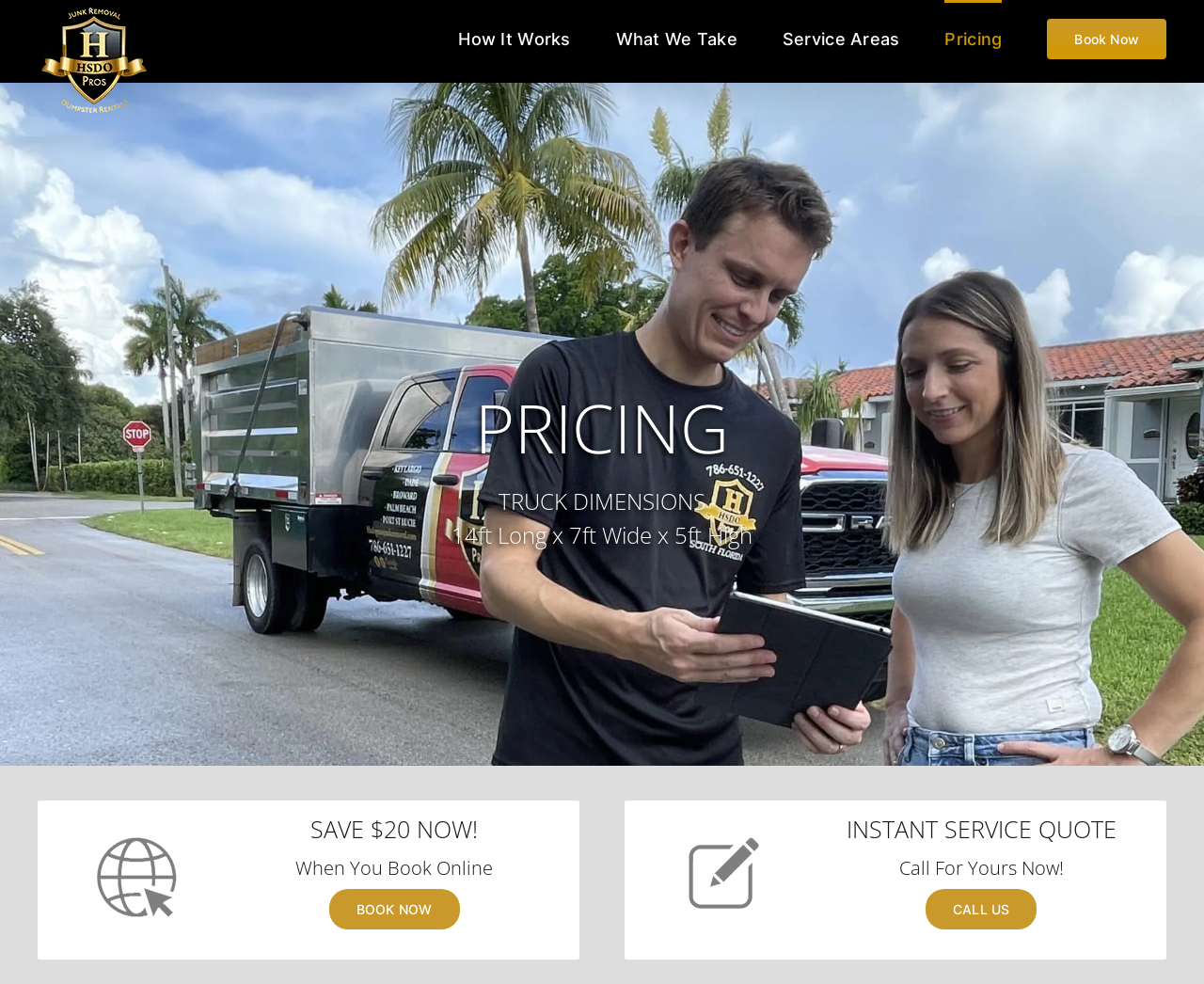Based on the image, please elaborate on the answer to the following question:
What is the discount for booking online?

The heading 'SAVE $20 NOW!' and the text 'When You Book Online' indicates that booking online will give a discount of $20.